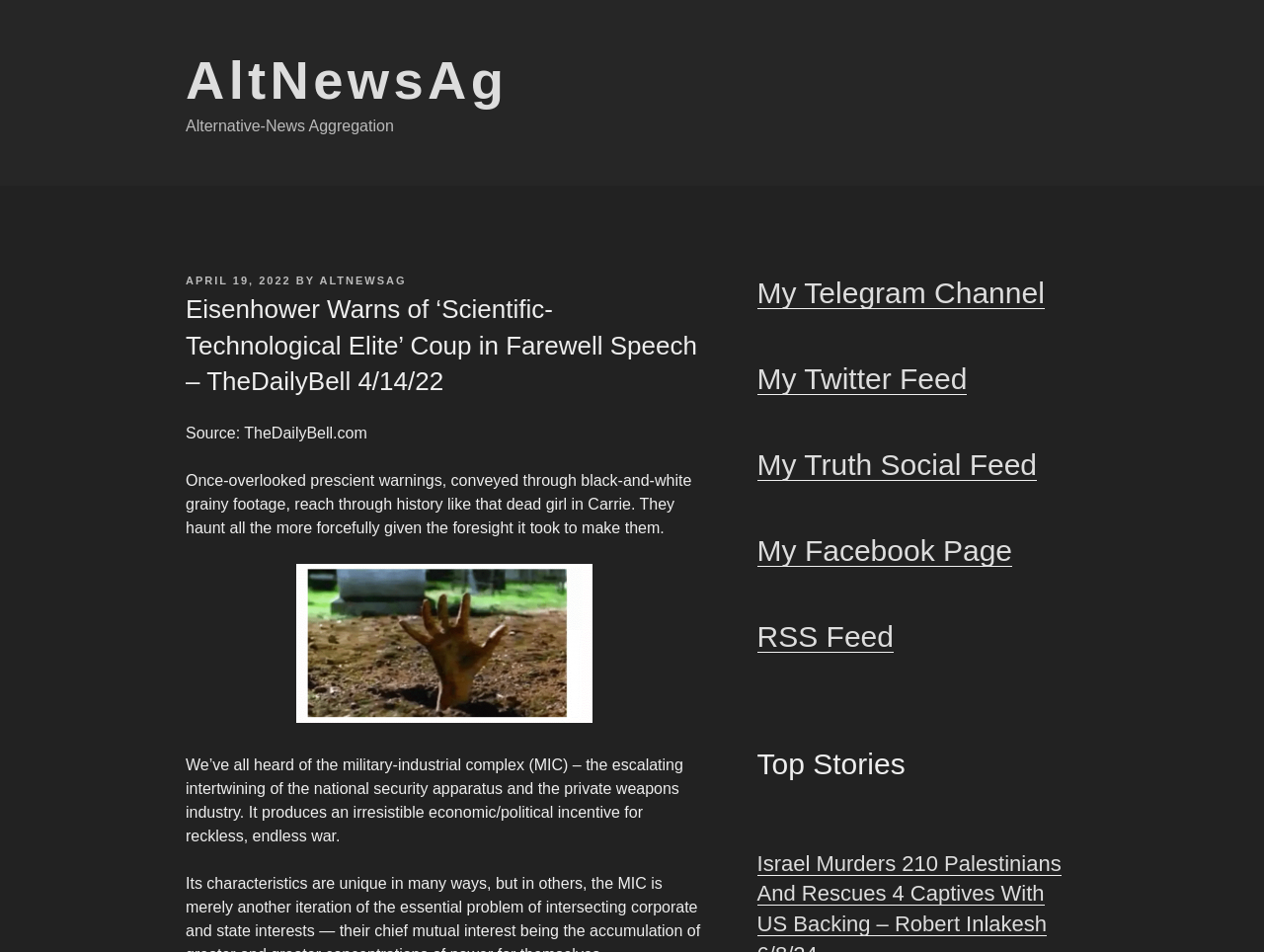What is the date of the post?
Refer to the image and give a detailed answer to the query.

I found the answer by looking at the header section of the webpage, where I saw the link 'APRIL 19, 2022' with a time element next to it, indicating that this is the date of the post.